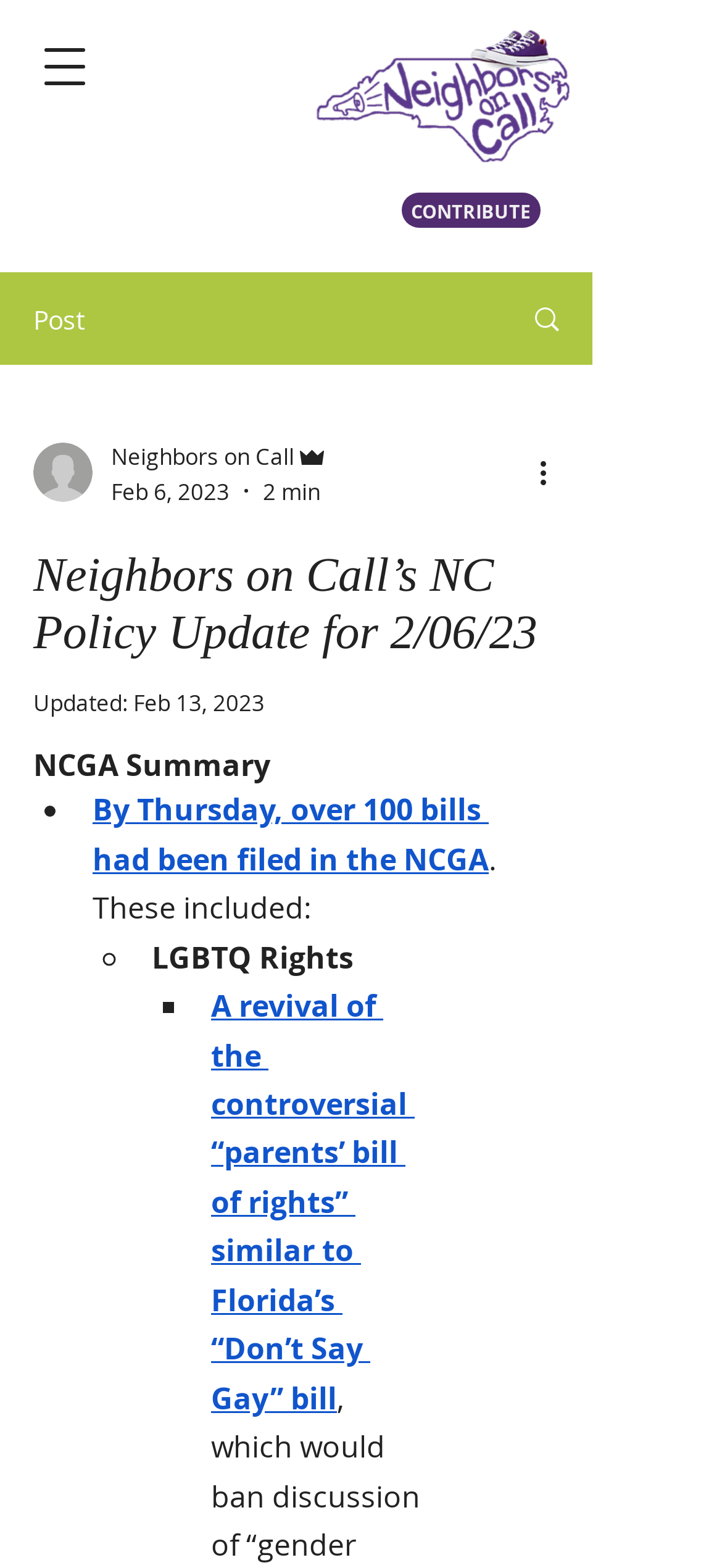Find the bounding box coordinates of the clickable area that will achieve the following instruction: "View NoC Voter Outreach image".

[0.436, 0.013, 0.795, 0.115]